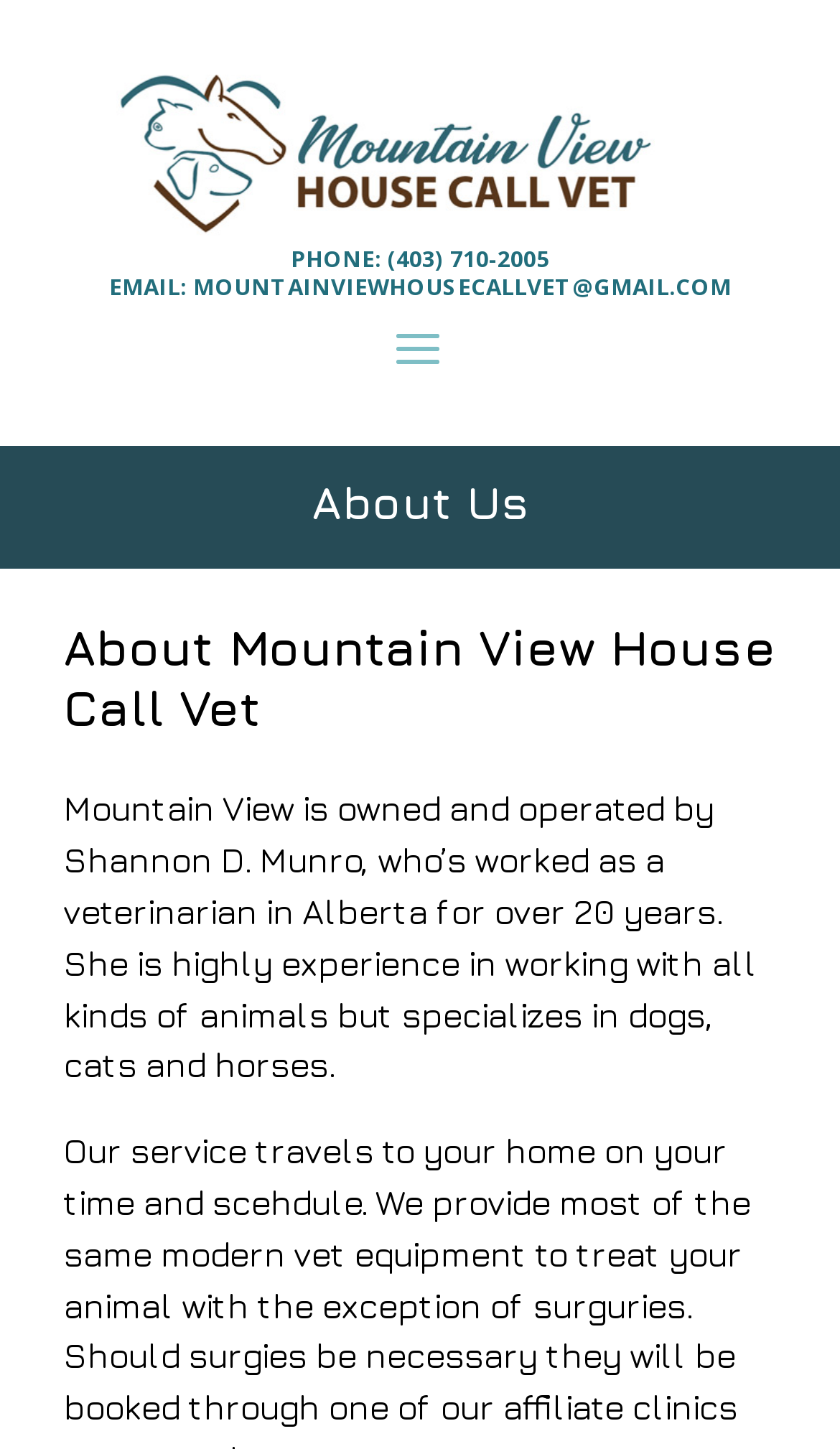Refer to the image and answer the question with as much detail as possible: Who owns and operates Mountain View House Call Vet?

I found the owner's name by reading the StaticText element with the text 'Mountain View is owned and operated by Shannon D. Munro...' at coordinates [0.075, 0.545, 0.901, 0.748].